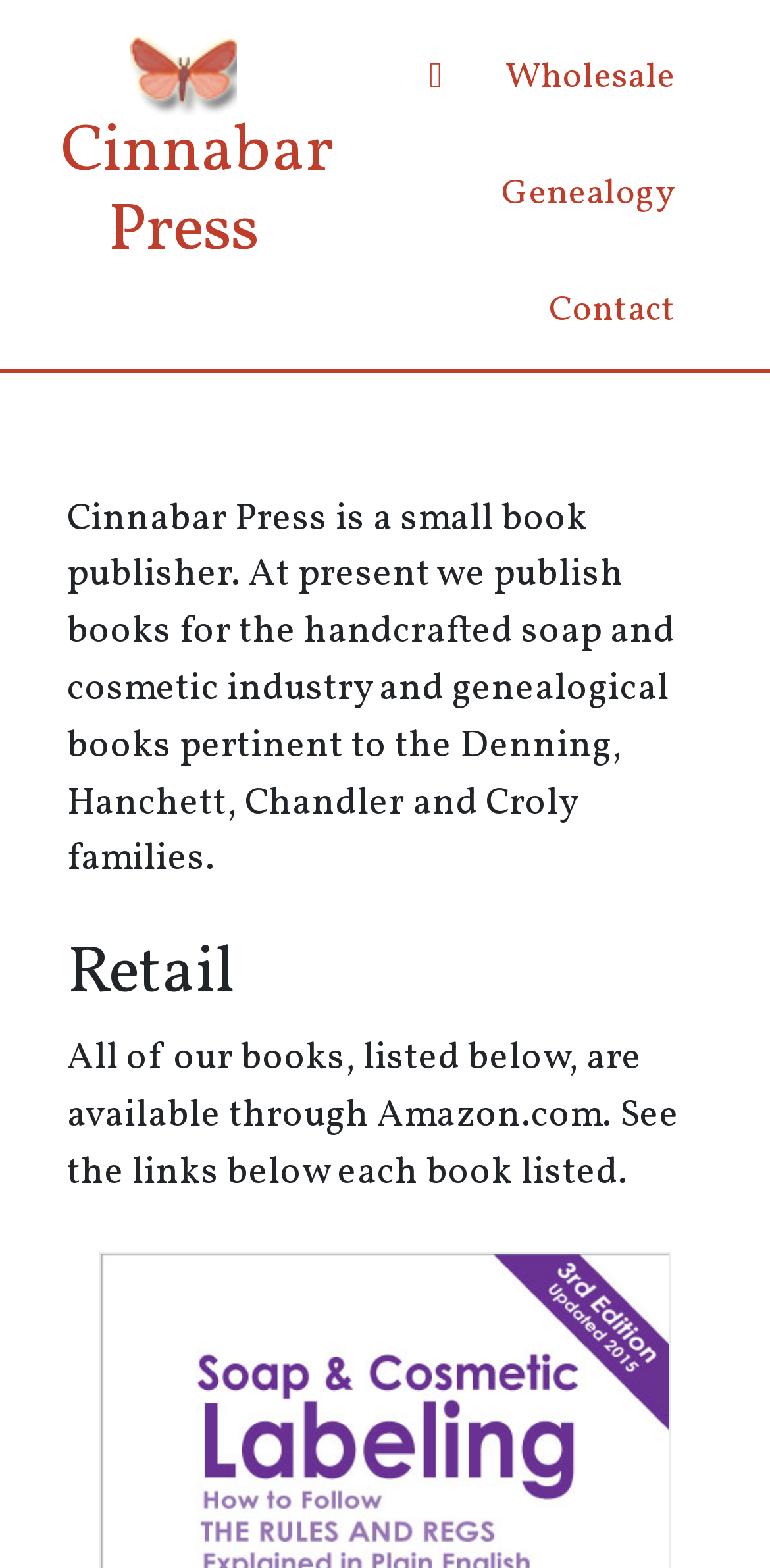Identify the bounding box coordinates for the UI element described by the following text: "Cinnabar Press". Provide the coordinates as four float numbers between 0 and 1, in the format [left, top, right, bottom].

[0.043, 0.016, 0.433, 0.178]